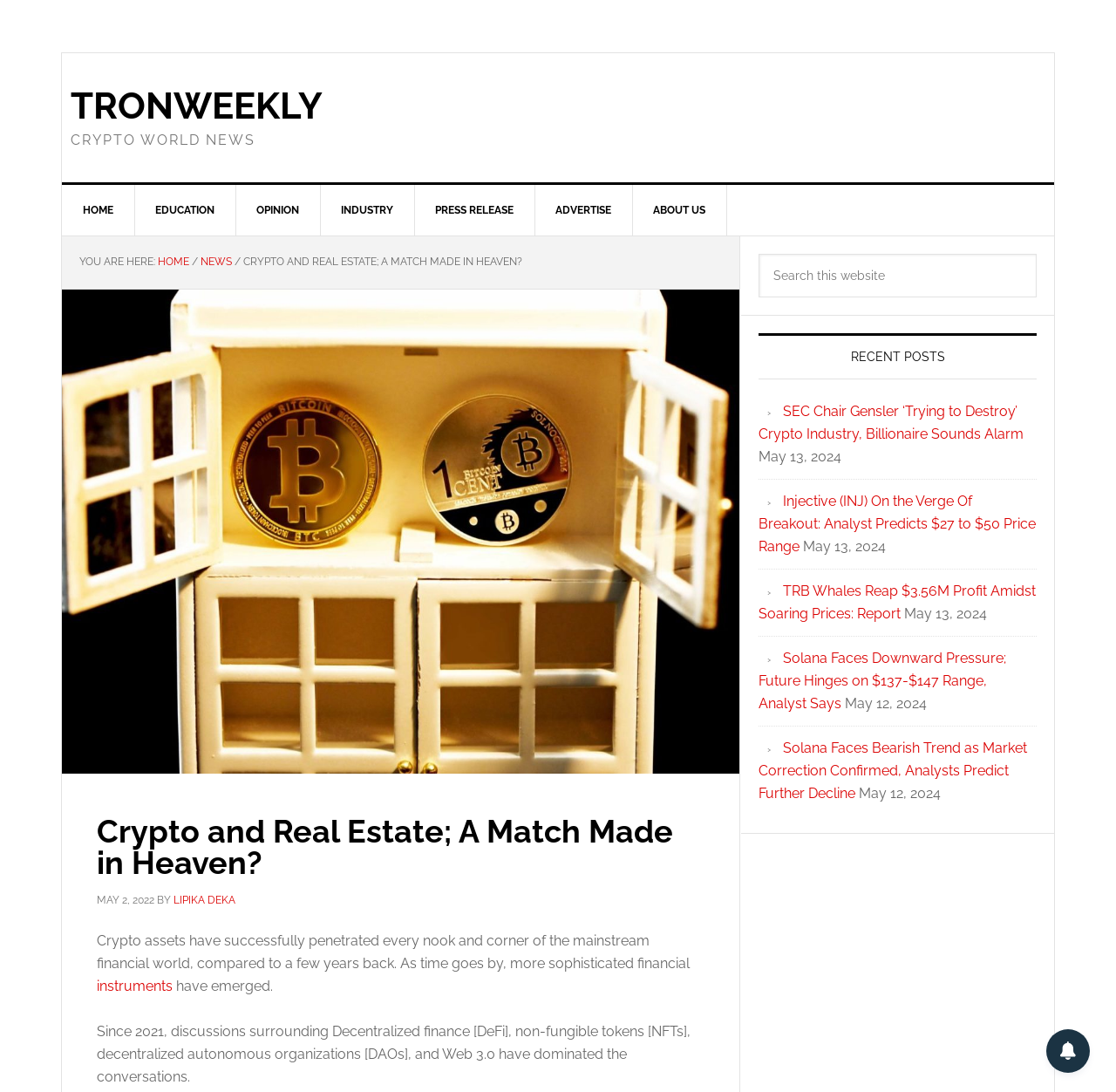Please determine the bounding box coordinates of the element to click on in order to accomplish the following task: "Click on the 'HOME' link". Ensure the coordinates are four float numbers ranging from 0 to 1, i.e., [left, top, right, bottom].

[0.055, 0.169, 0.121, 0.216]